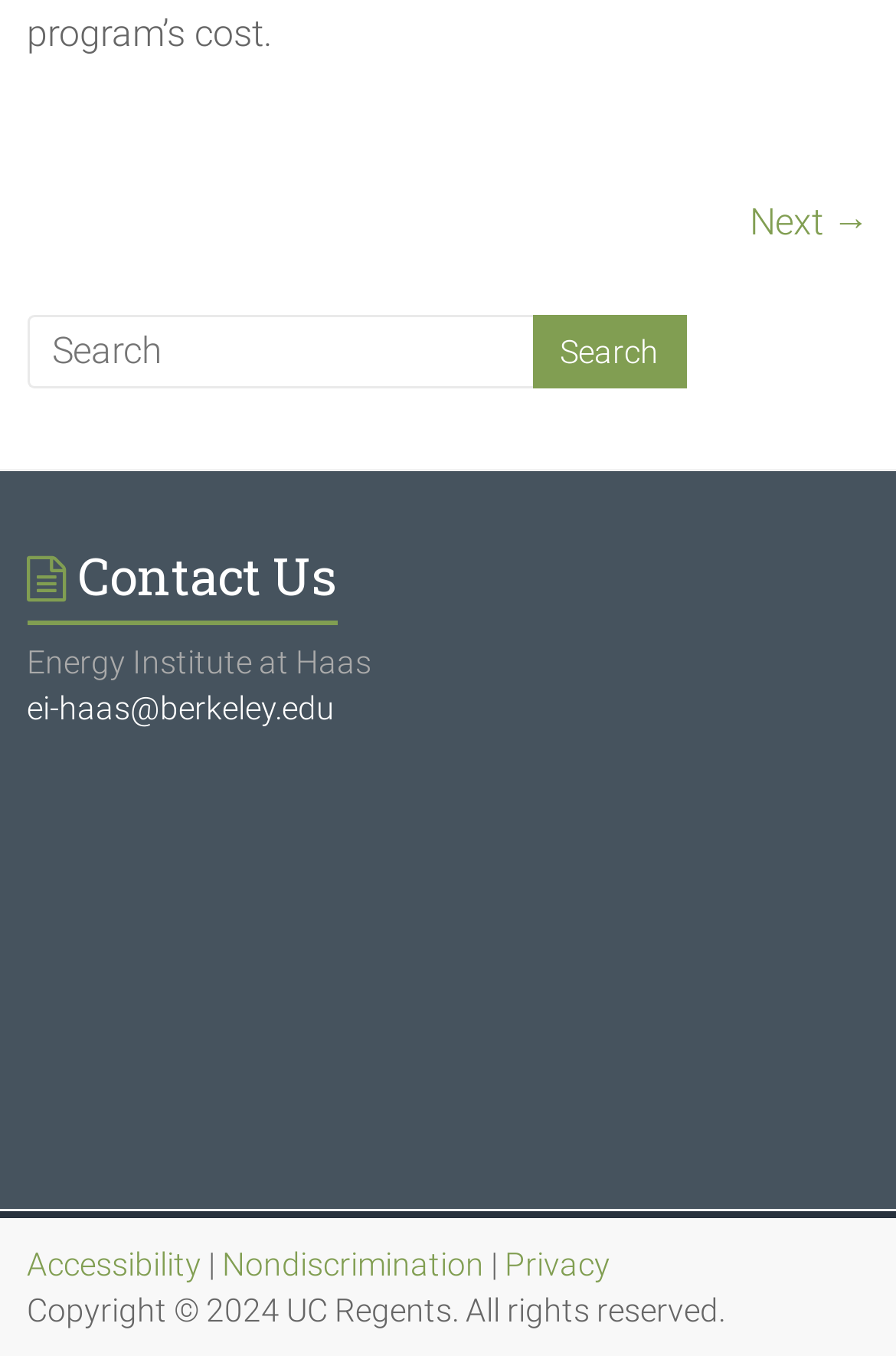Given the description ei-haas@berkeley.edu, predict the bounding box coordinates of the UI element. Ensure the coordinates are in the format (top-left x, top-left y, bottom-right x, bottom-right y) and all values are between 0 and 1.

[0.03, 0.508, 0.374, 0.535]